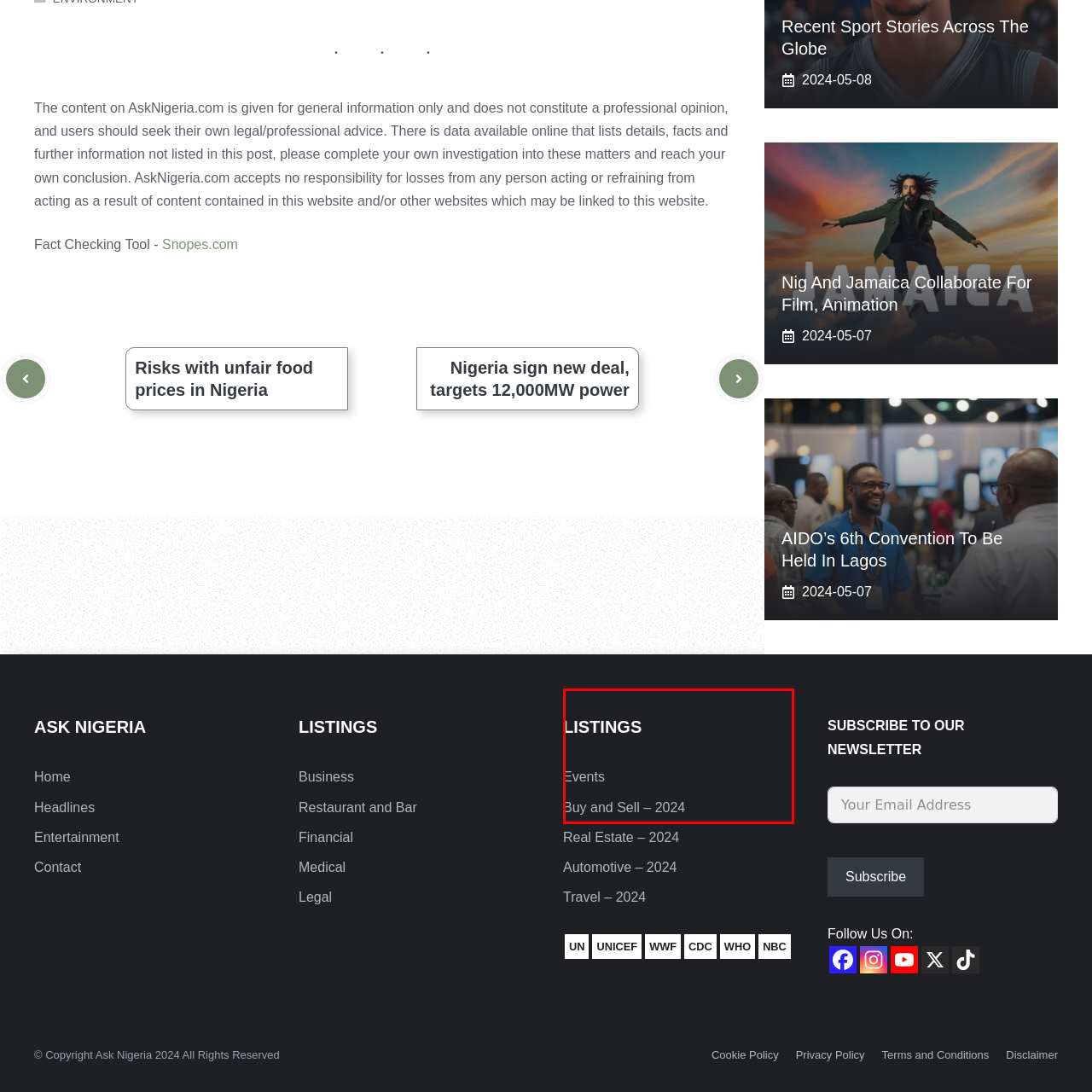How many specific links are listed under LISTINGS?
Inspect the highlighted part of the image and provide a single word or phrase as your answer.

2